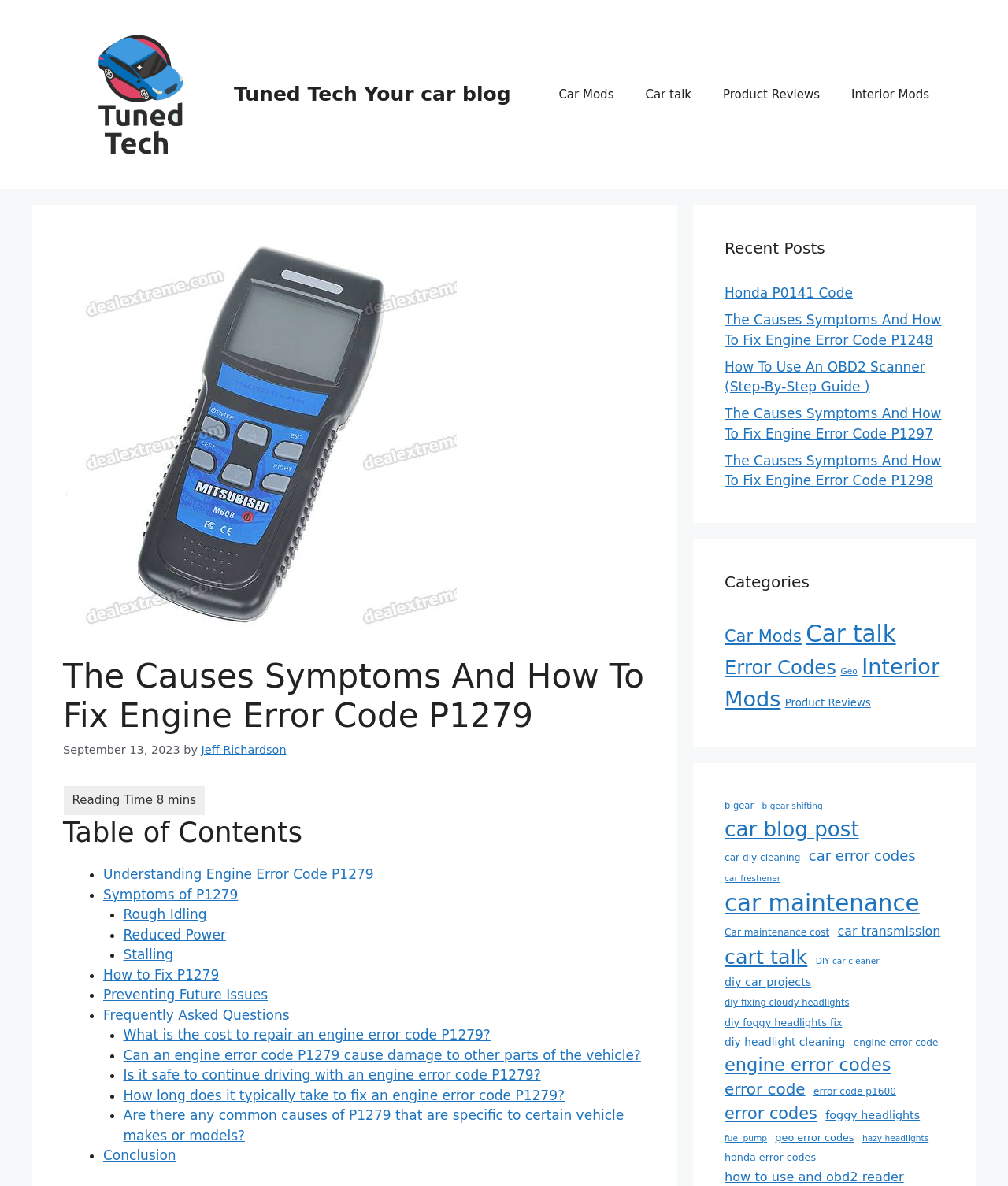Please respond in a single word or phrase: 
What is the category of the webpage's recent posts?

Car-related topics